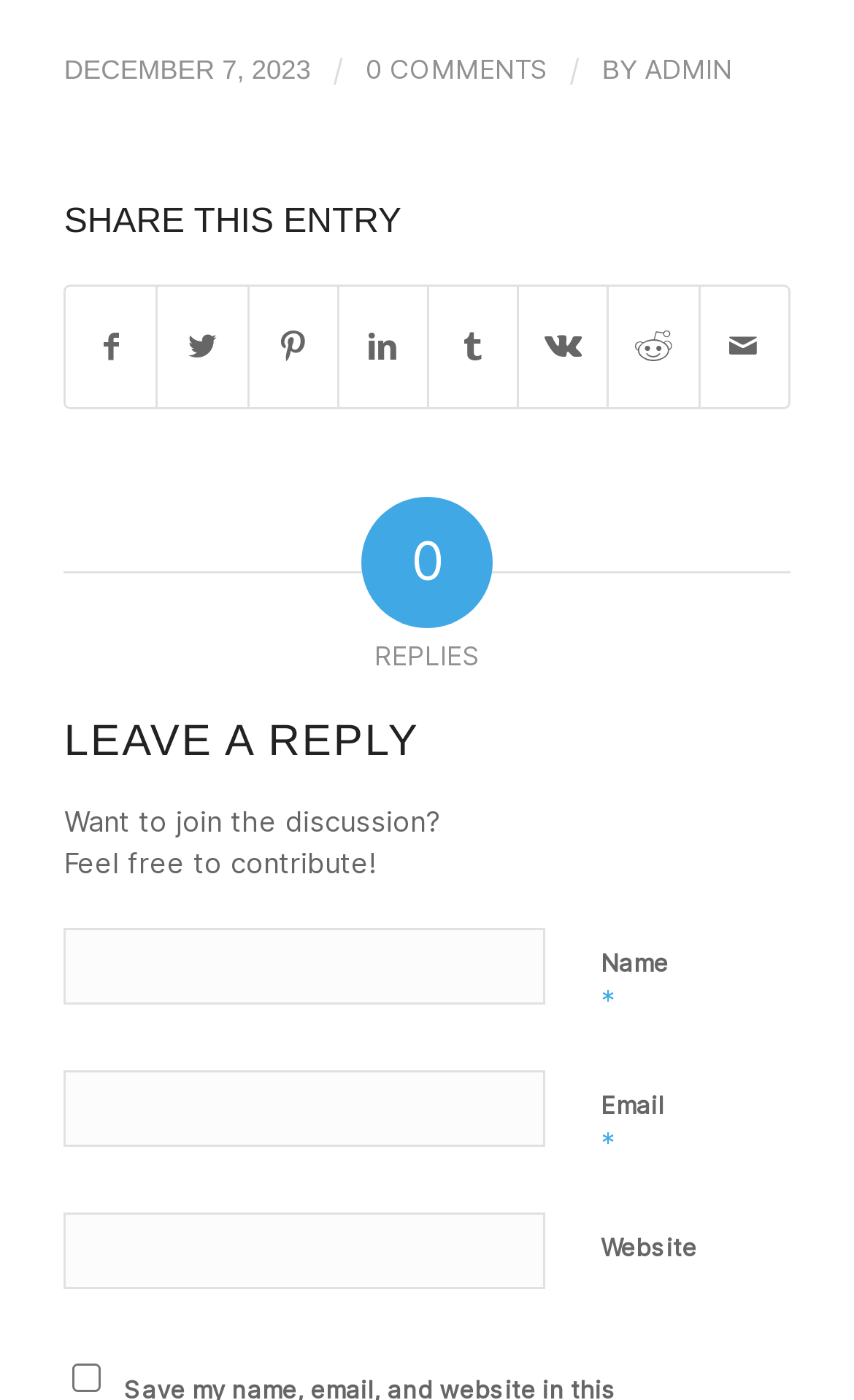Refer to the screenshot and give an in-depth answer to this question: What is the date of the article?

The date of the article can be found at the top of the webpage, where it is written in the format 'DECEMBER 7, 2023'.